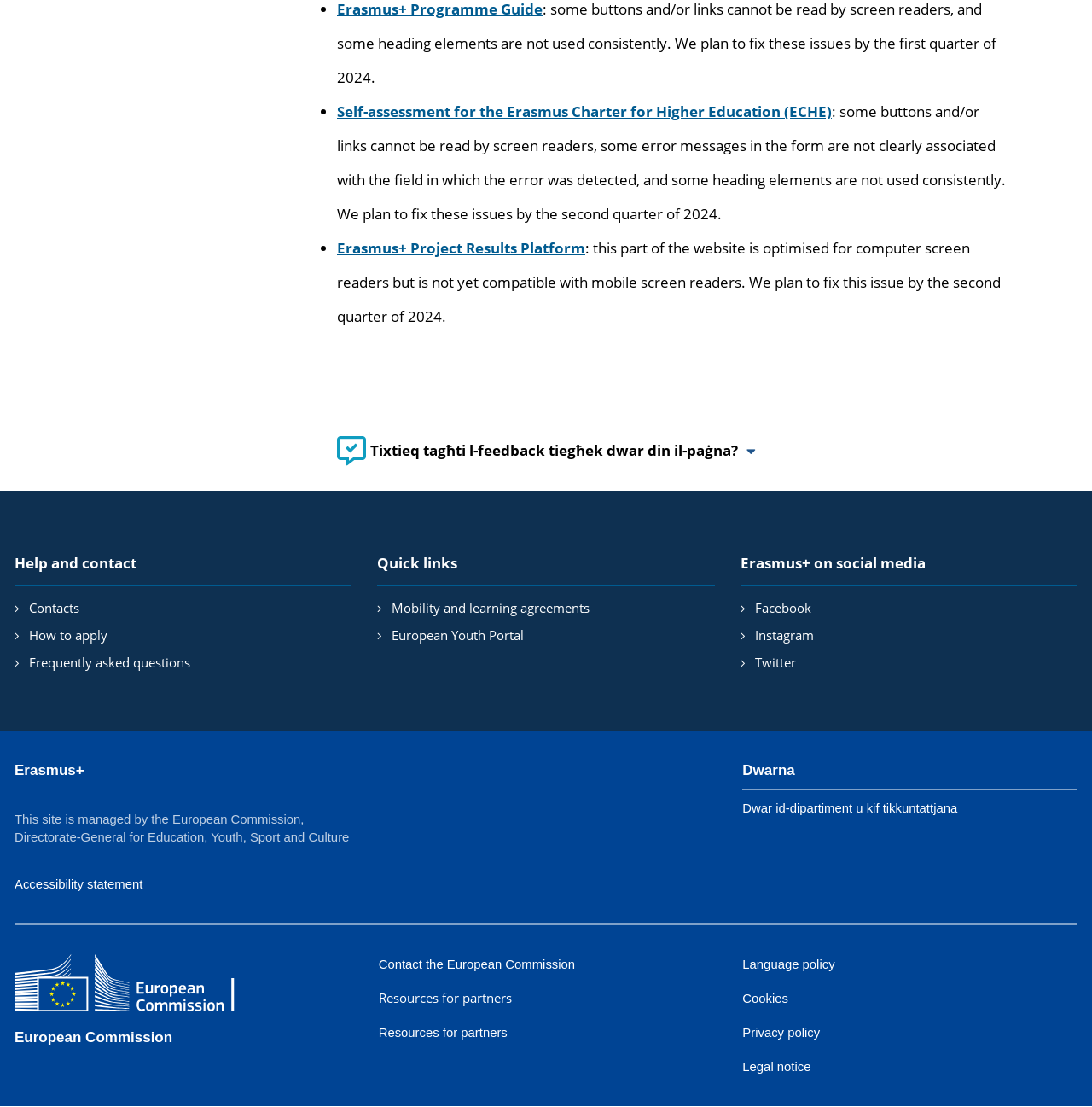What is the name of the project results platform?
Please answer the question with as much detail as possible using the screenshot.

I found the answer by looking at the link element with the text 'Erasmus+ Project Results Platform' which is located at coordinates [0.309, 0.215, 0.536, 0.233].